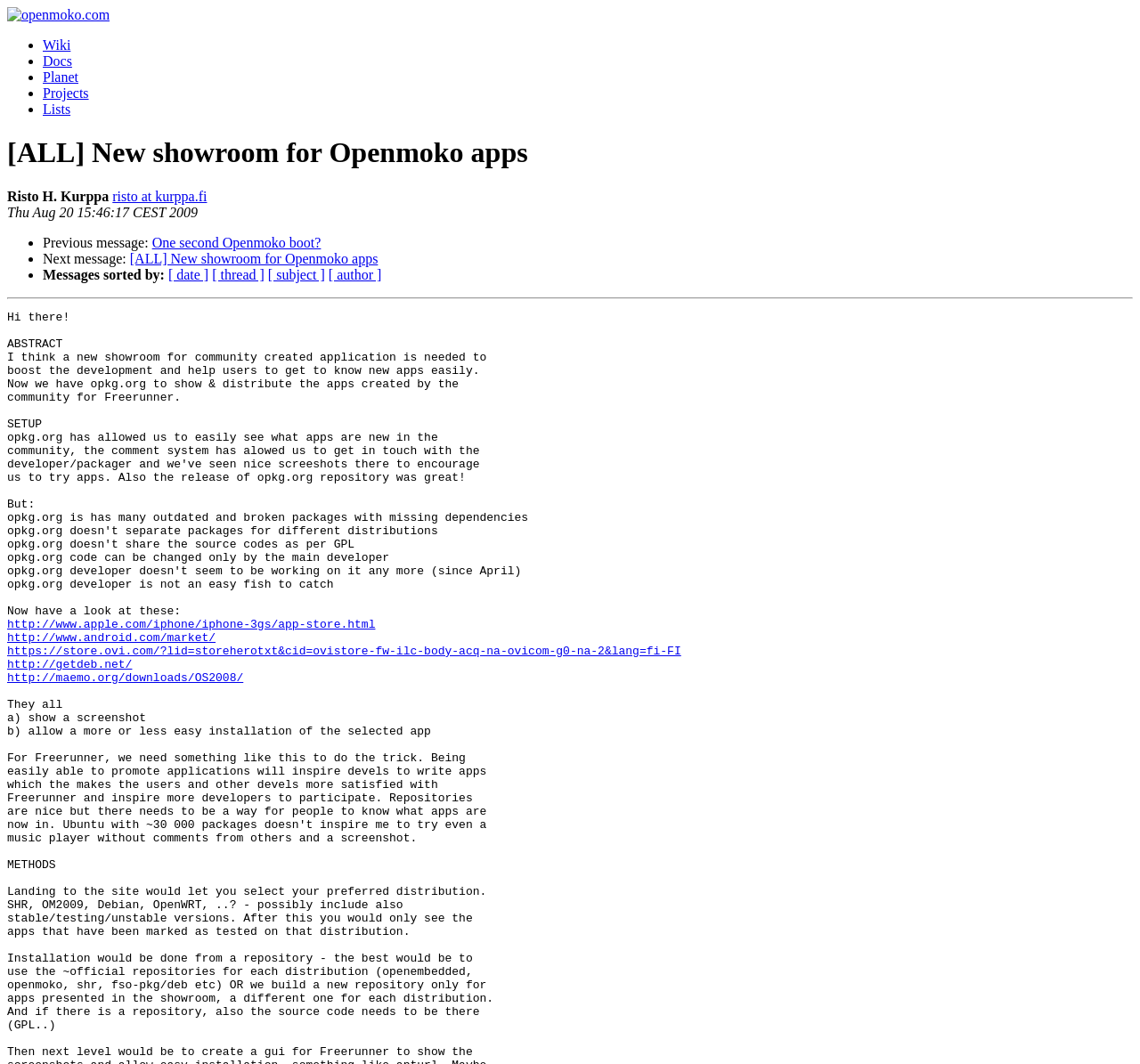Locate the heading on the webpage and return its text.

[ALL] New showroom for Openmoko apps